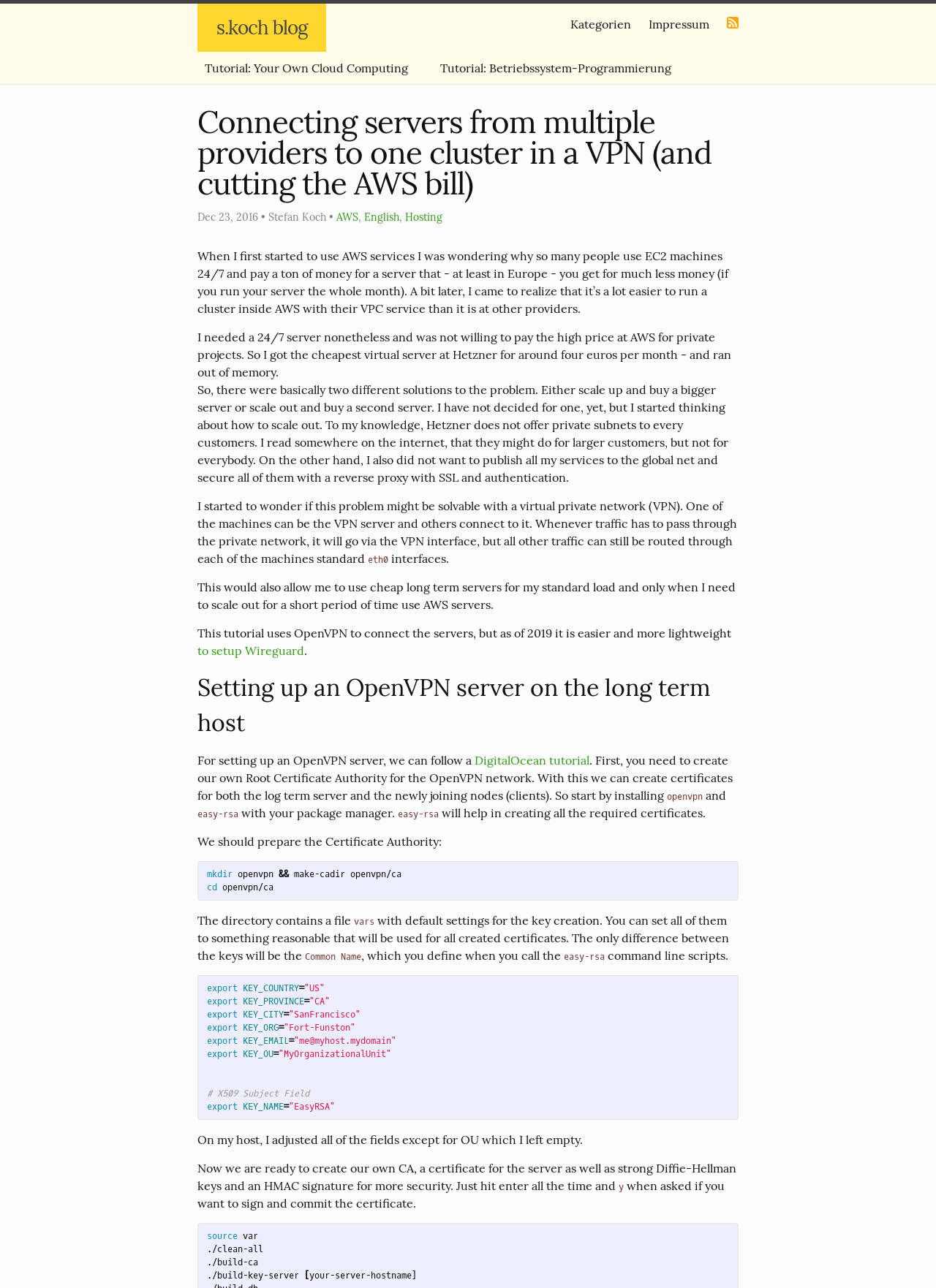Find the bounding box coordinates of the area to click in order to follow the instruction: "read more about AWS".

[0.359, 0.164, 0.383, 0.174]